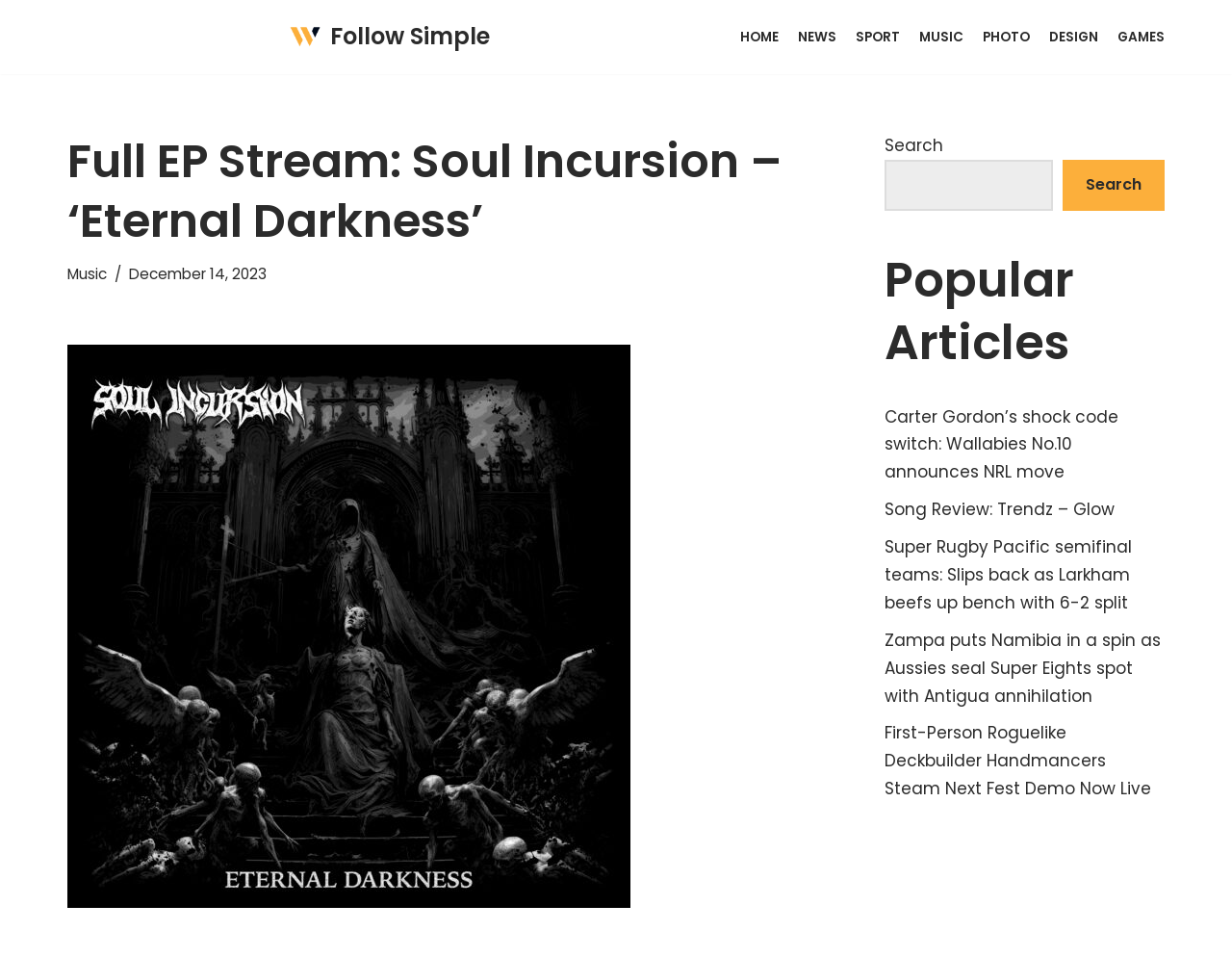Describe all significant elements and features of the webpage.

This webpage is a music-focused article page with a primary menu at the top right corner, featuring links to various categories such as HOME, NEWS, SPORT, MUSIC, PHOTO, DESIGN, and GAMES. 

At the top left corner, there is a link to skip to the content. Below it, there is a heading that reads "Full EP Stream: Soul Incursion – ‘Eternal Darkness’", which is the title of the article. 

To the right of the title, there is a link to the MUSIC category and a timestamp indicating the article was published on December 14, 2023. 

On the right side of the page, there is a search bar with a search button and a heading that reads "Popular Articles". Below the search bar, there are five links to popular articles, including news about sports, music, and games. The articles are listed in a vertical column, with the most recent one at the top.